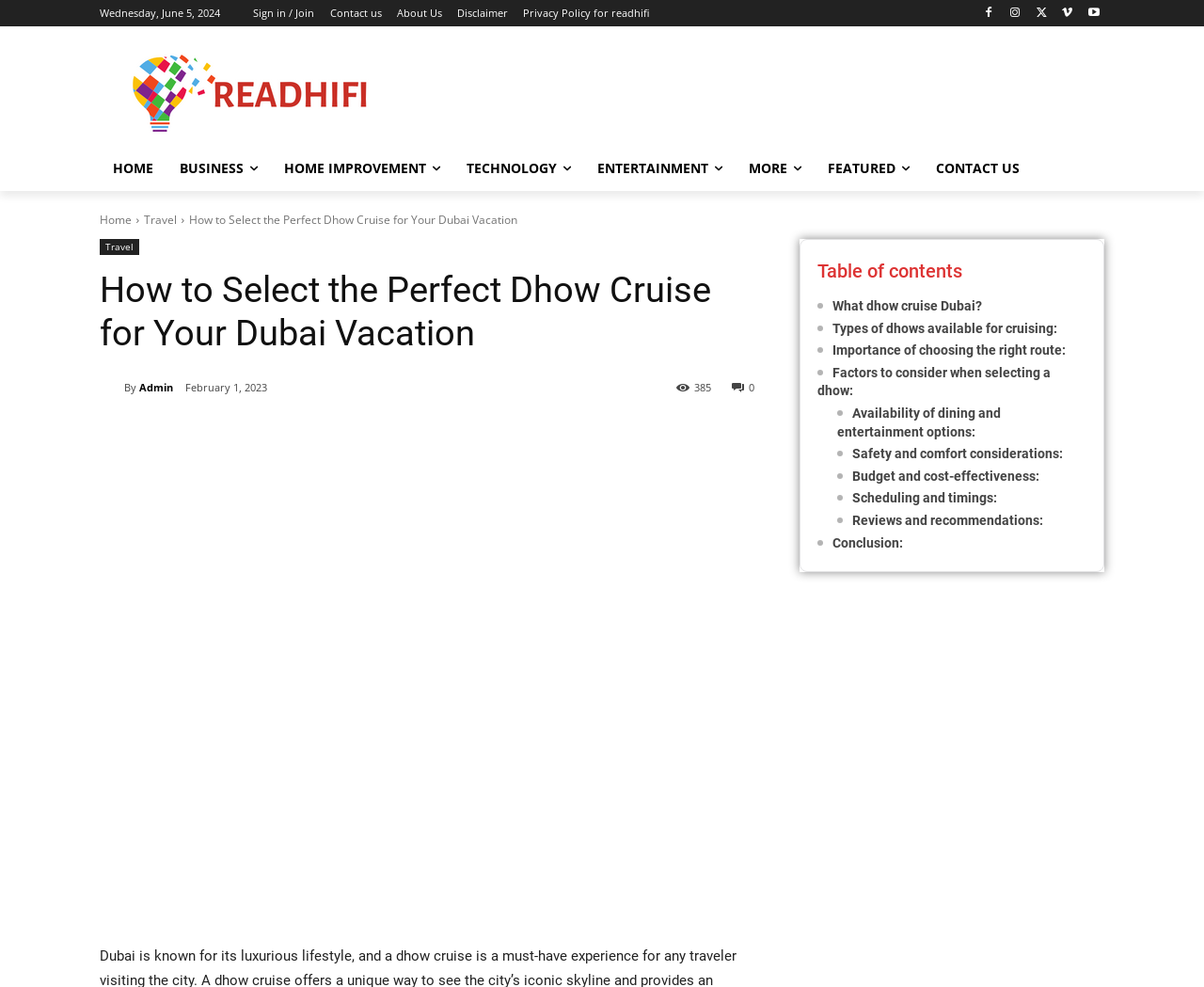Identify the bounding box coordinates for the element you need to click to achieve the following task: "Click on the 'Contact us' link". Provide the bounding box coordinates as four float numbers between 0 and 1, in the form [left, top, right, bottom].

[0.274, 0.0, 0.317, 0.027]